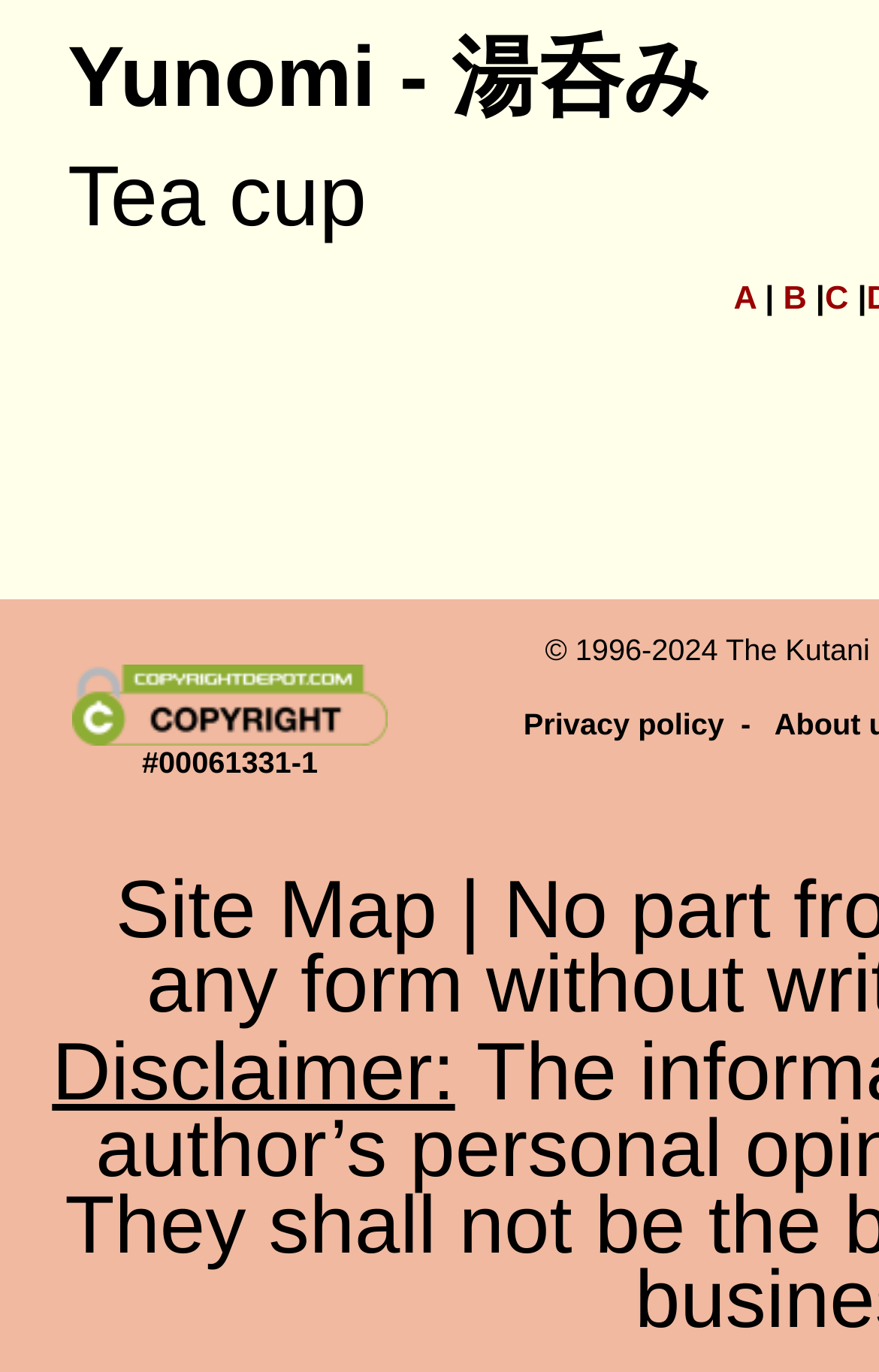Please provide a one-word or short phrase answer to the question:
What is the disclaimer about?

Not specified